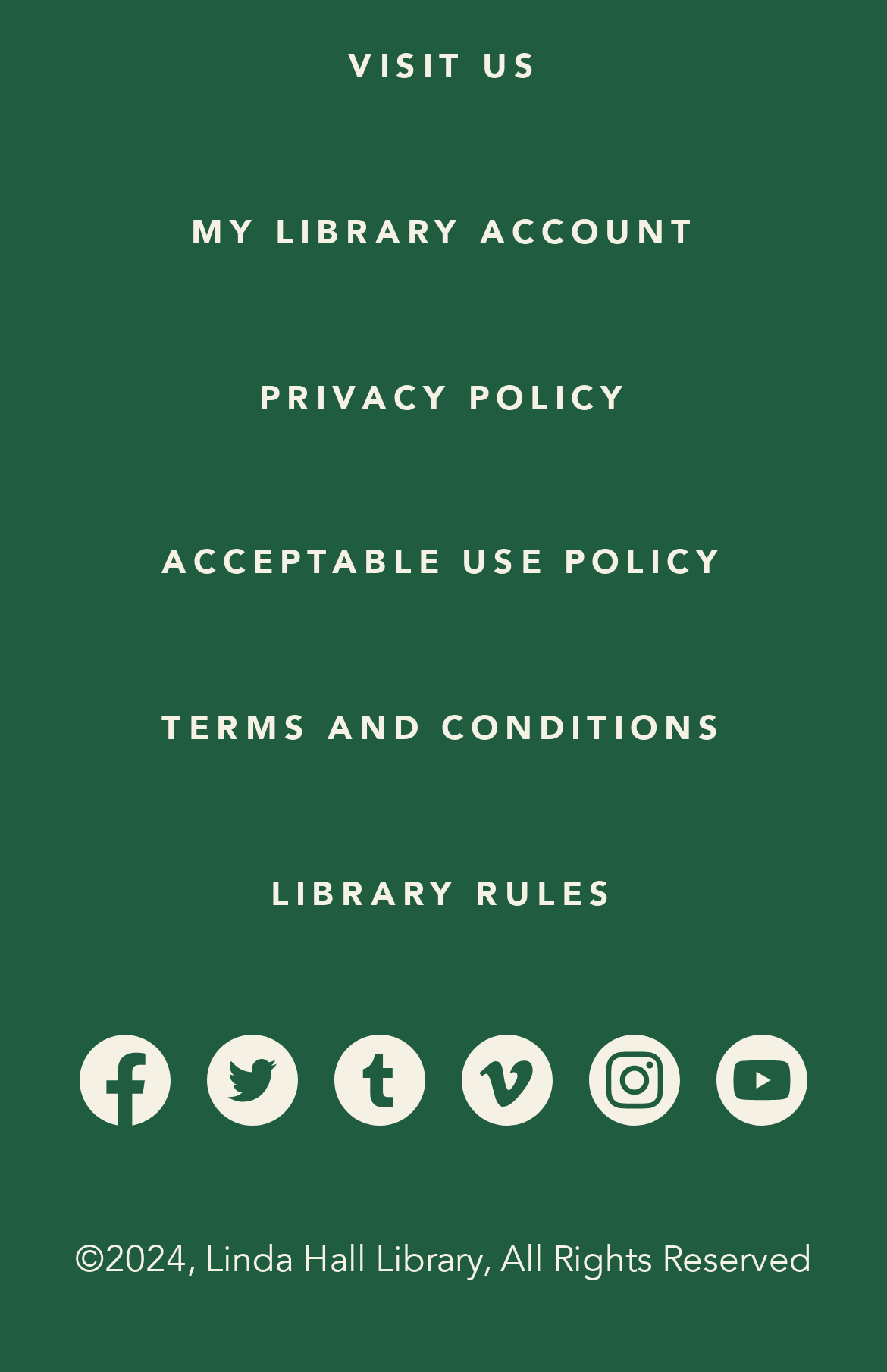Please find the bounding box coordinates of the clickable region needed to complete the following instruction: "go to Linda Hall Library's YouTube channel". The bounding box coordinates must consist of four float numbers between 0 and 1, i.e., [left, top, right, bottom].

[0.797, 0.781, 0.921, 0.814]